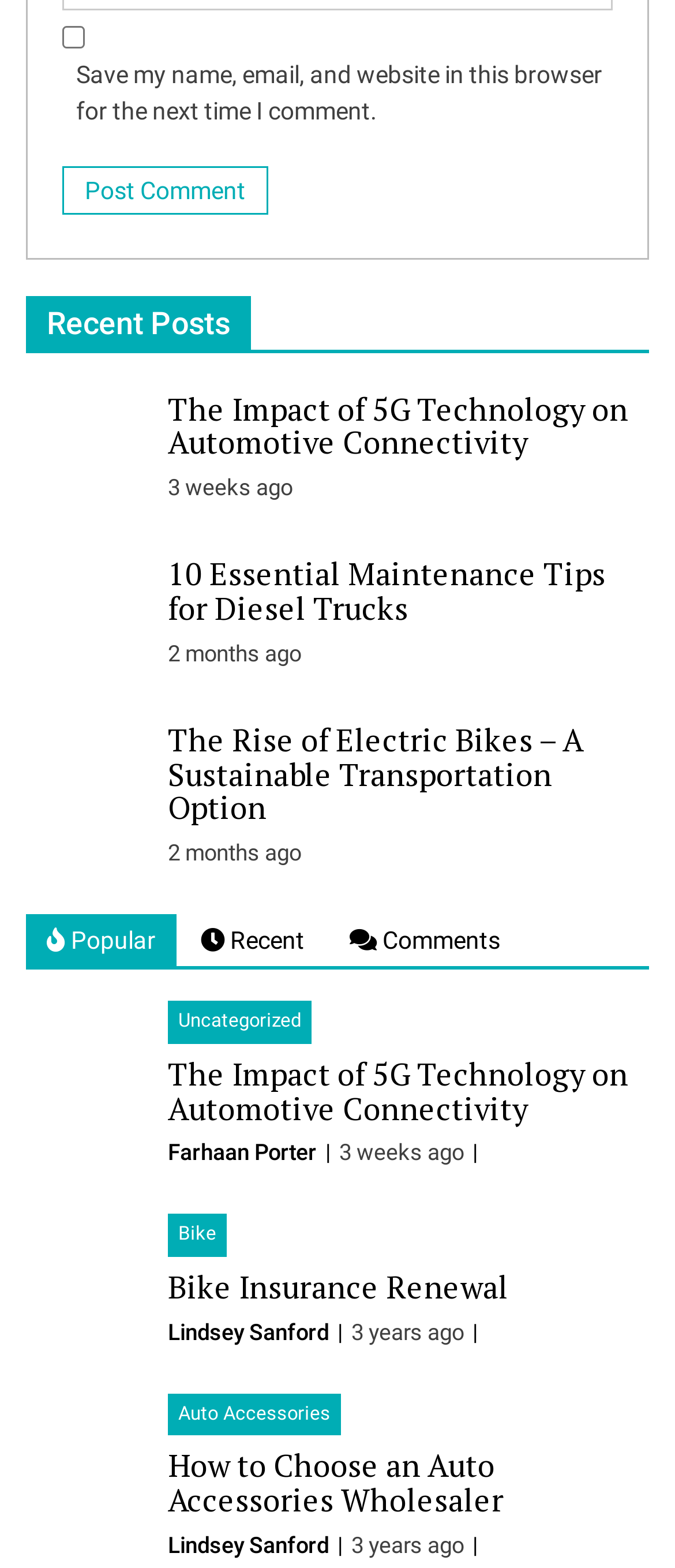Use a single word or phrase to respond to the question:
Who is the author of the post 'How to Choose an Auto Accessories Wholesaler'?

Lindsey Sanford